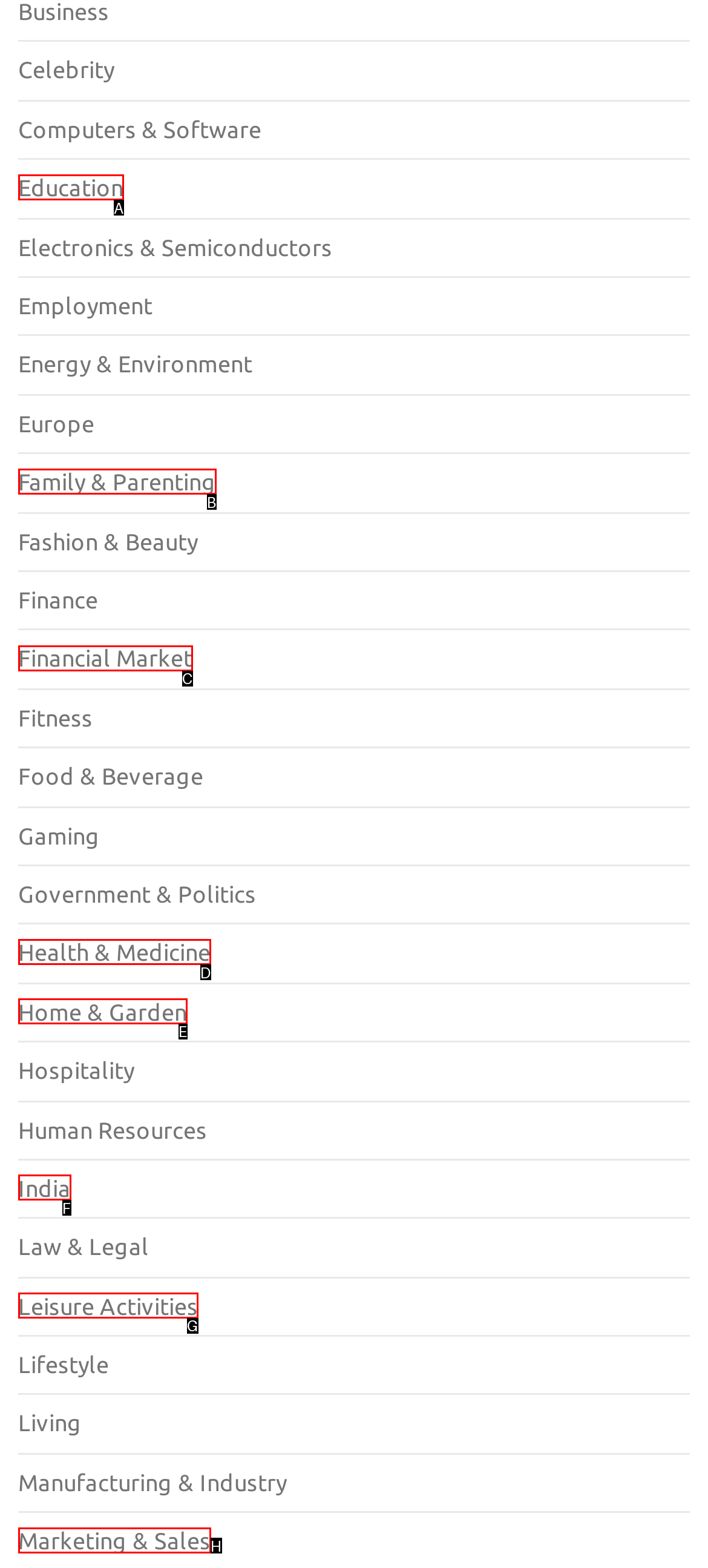Identify the letter corresponding to the UI element that matches this description: Financial Market
Answer using only the letter from the provided options.

C